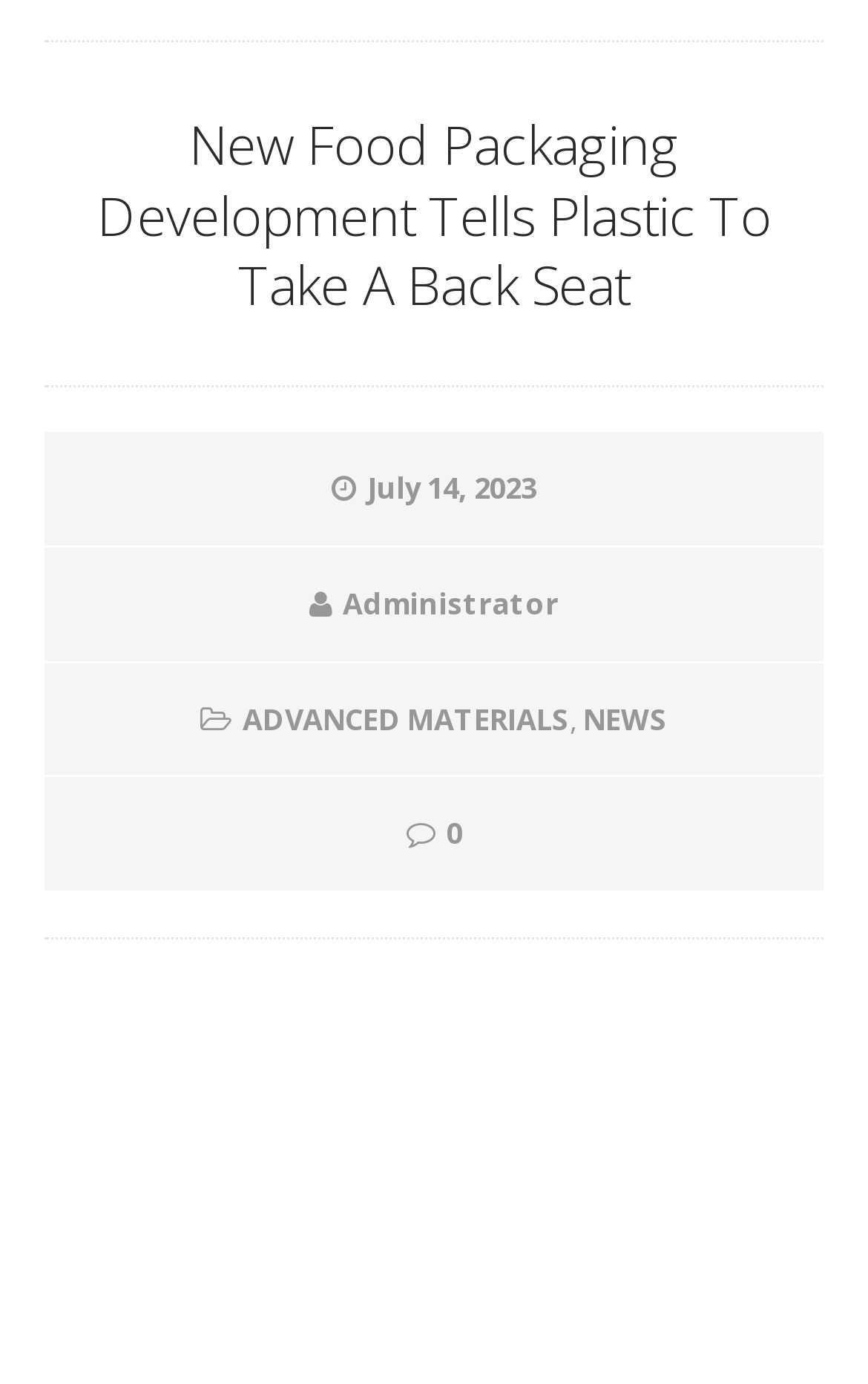Given the element description July 14, 2023, specify the bounding box coordinates of the corresponding UI element in the format (top-left x, top-left y, bottom-right x, bottom-right y). All values must be between 0 and 1.

[0.423, 0.338, 0.618, 0.367]